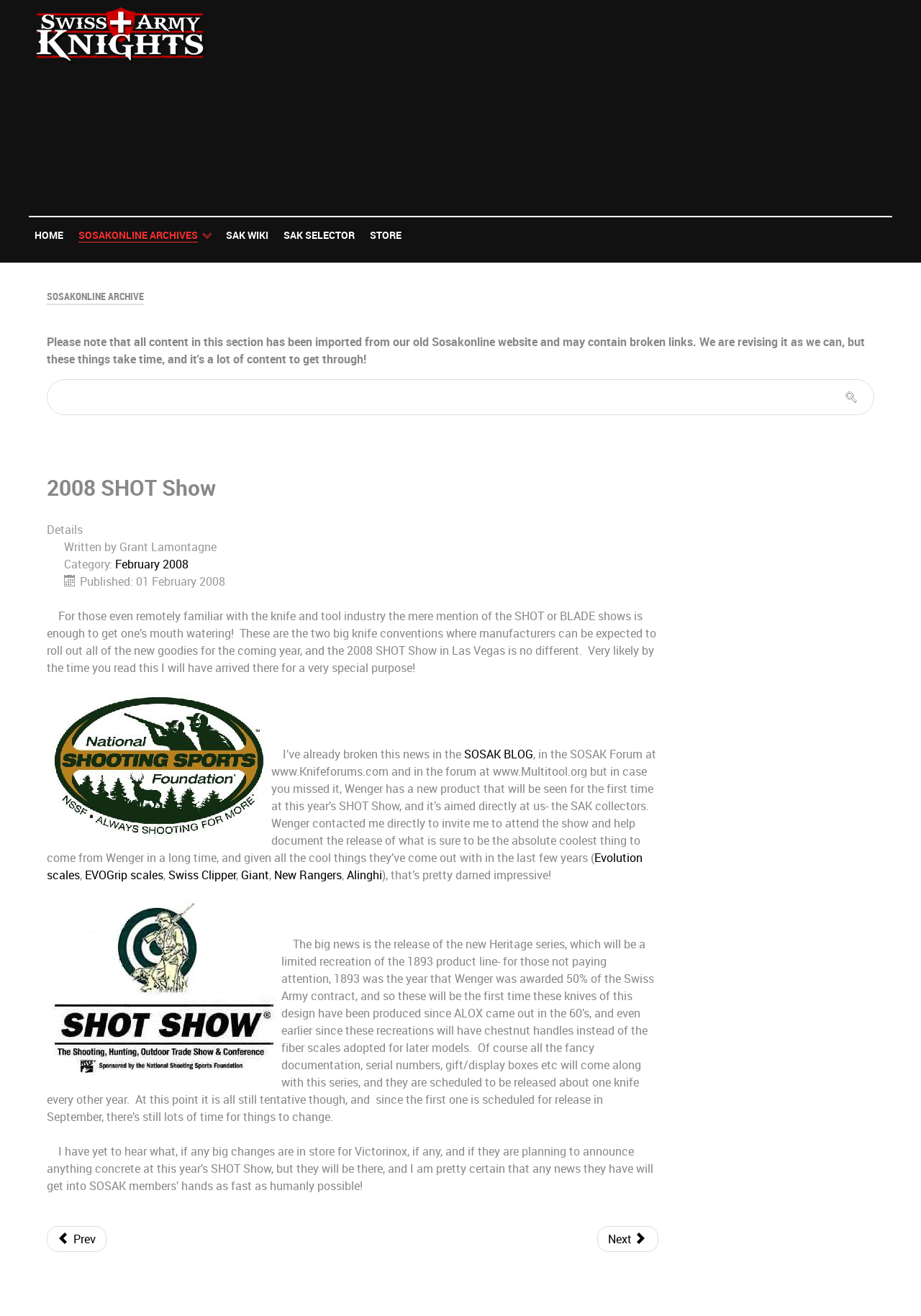Pinpoint the bounding box coordinates of the area that should be clicked to complete the following instruction: "Go to the 'HOME' page". The coordinates must be given as four float numbers between 0 and 1, i.e., [left, top, right, bottom].

[0.032, 0.171, 0.075, 0.186]